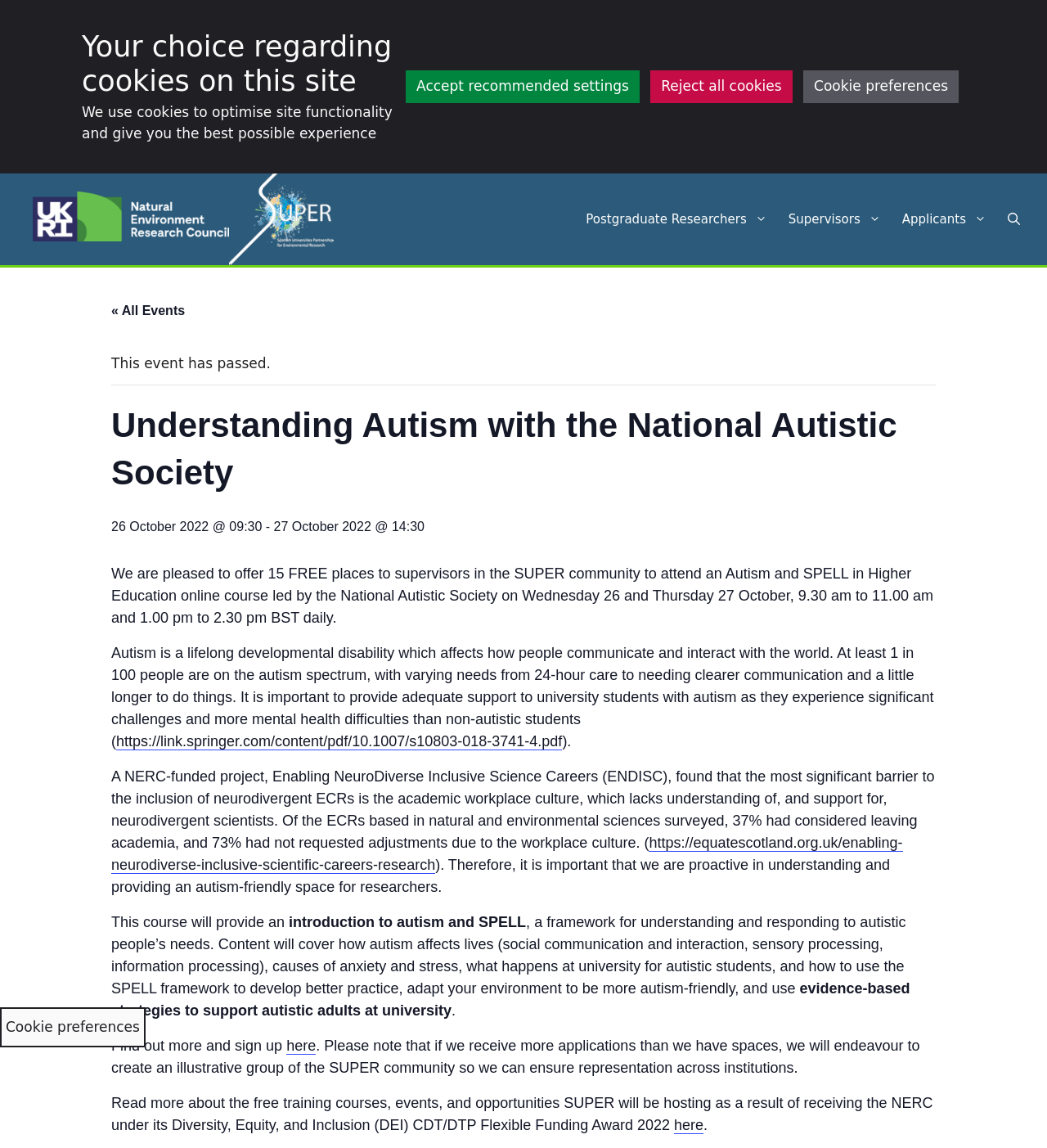What is the name of the organization providing the online course?
Use the image to give a comprehensive and detailed response to the question.

The National Autistic Society is the organization providing the Autism and SPELL in Higher Education online course, which is led by them and aims to provide an introduction to autism and SPELL, a framework for understanding and responding to autistic people's needs.